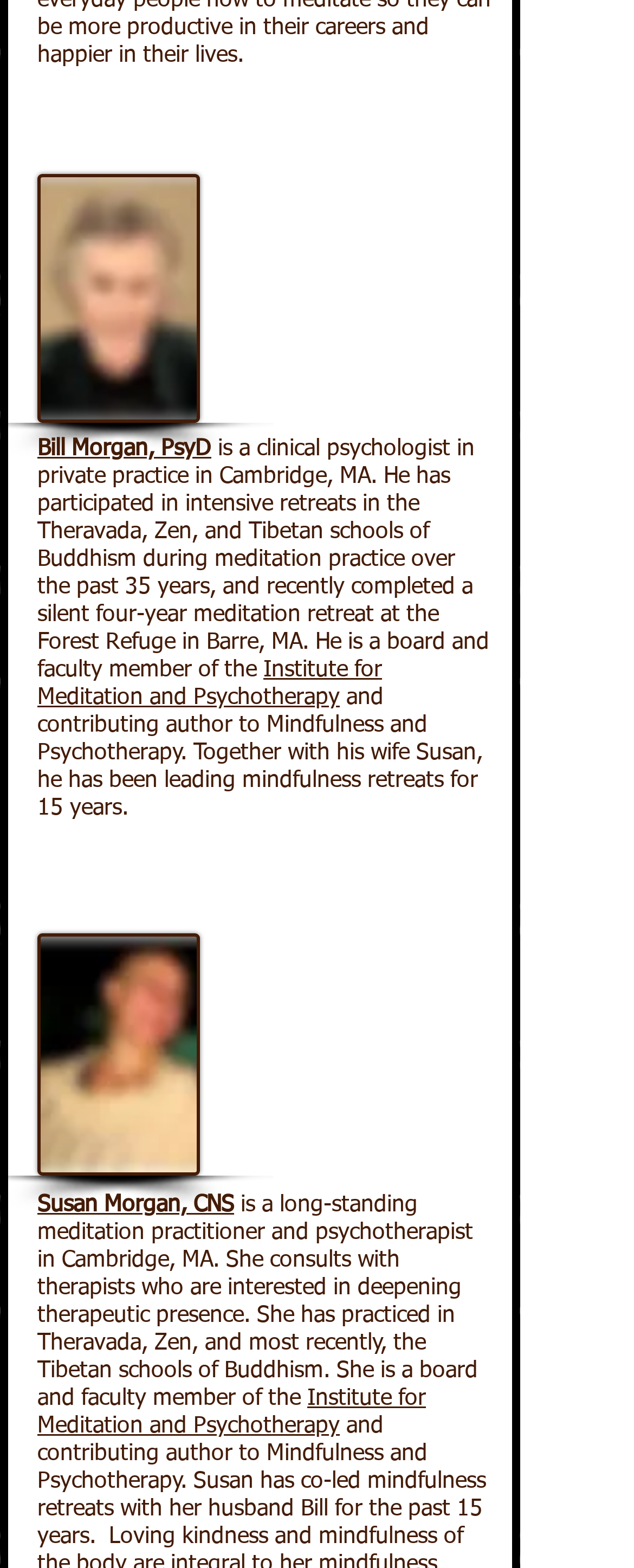Based on what you see in the screenshot, provide a thorough answer to this question: Who leads mindfulness retreats with Bill?

According to the text description, Bill and his wife Susan have been leading mindfulness retreats for 15 years, which indicates that Susan is the one who leads retreats with Bill.